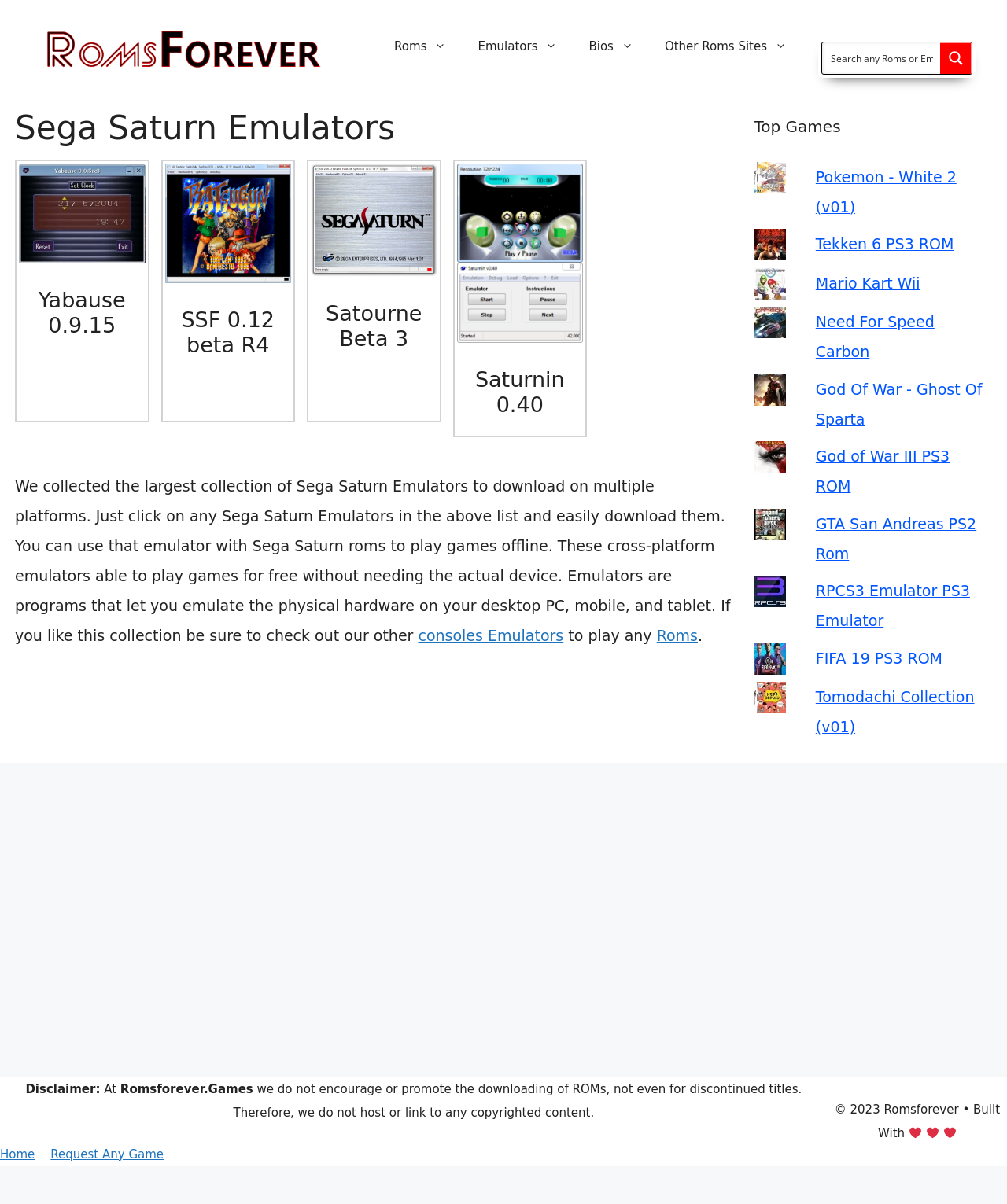Give a succinct answer to this question in a single word or phrase: 
What type of games are listed under 'Top Games'?

PS3 and Wii games